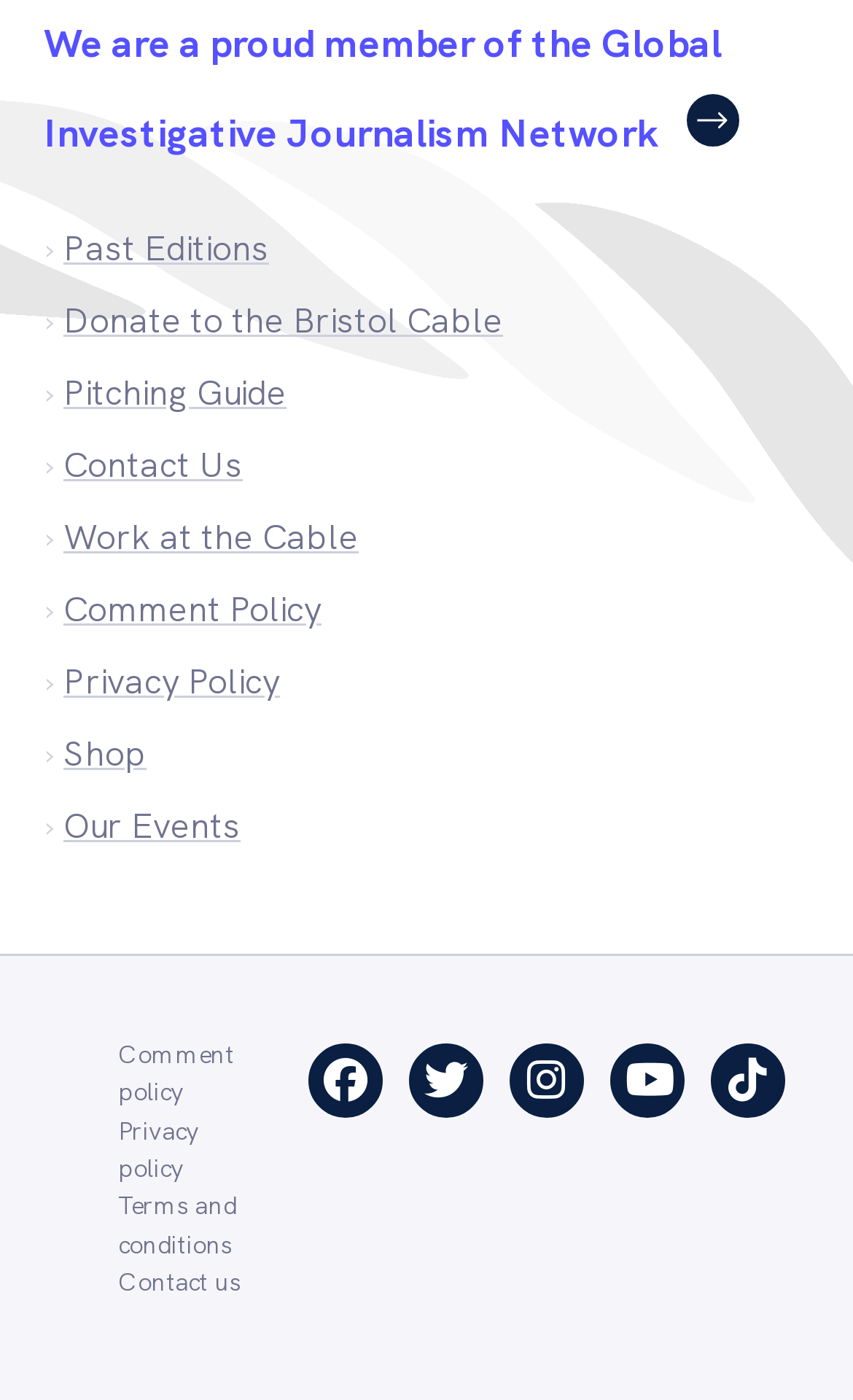Pinpoint the bounding box coordinates of the element that must be clicked to accomplish the following instruction: "View past editions". The coordinates should be in the format of four float numbers between 0 and 1, i.e., [left, top, right, bottom].

[0.074, 0.16, 0.315, 0.197]